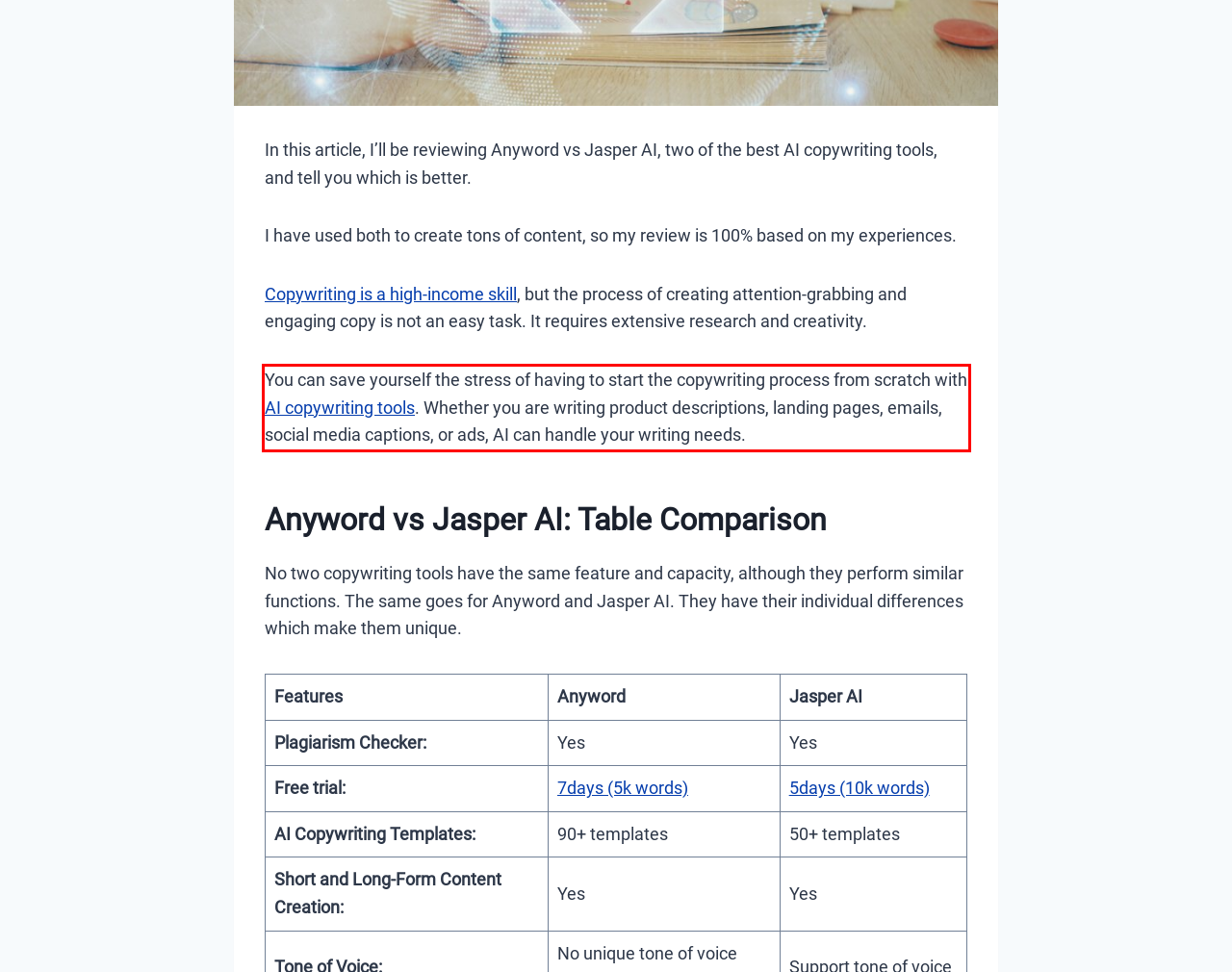Using the provided screenshot of a webpage, recognize and generate the text found within the red rectangle bounding box.

You can save yourself the stress of having to start the copywriting process from scratch with AI copywriting tools. Whether you are writing product descriptions, landing pages, emails, social media captions, or ads, AI can handle your writing needs.